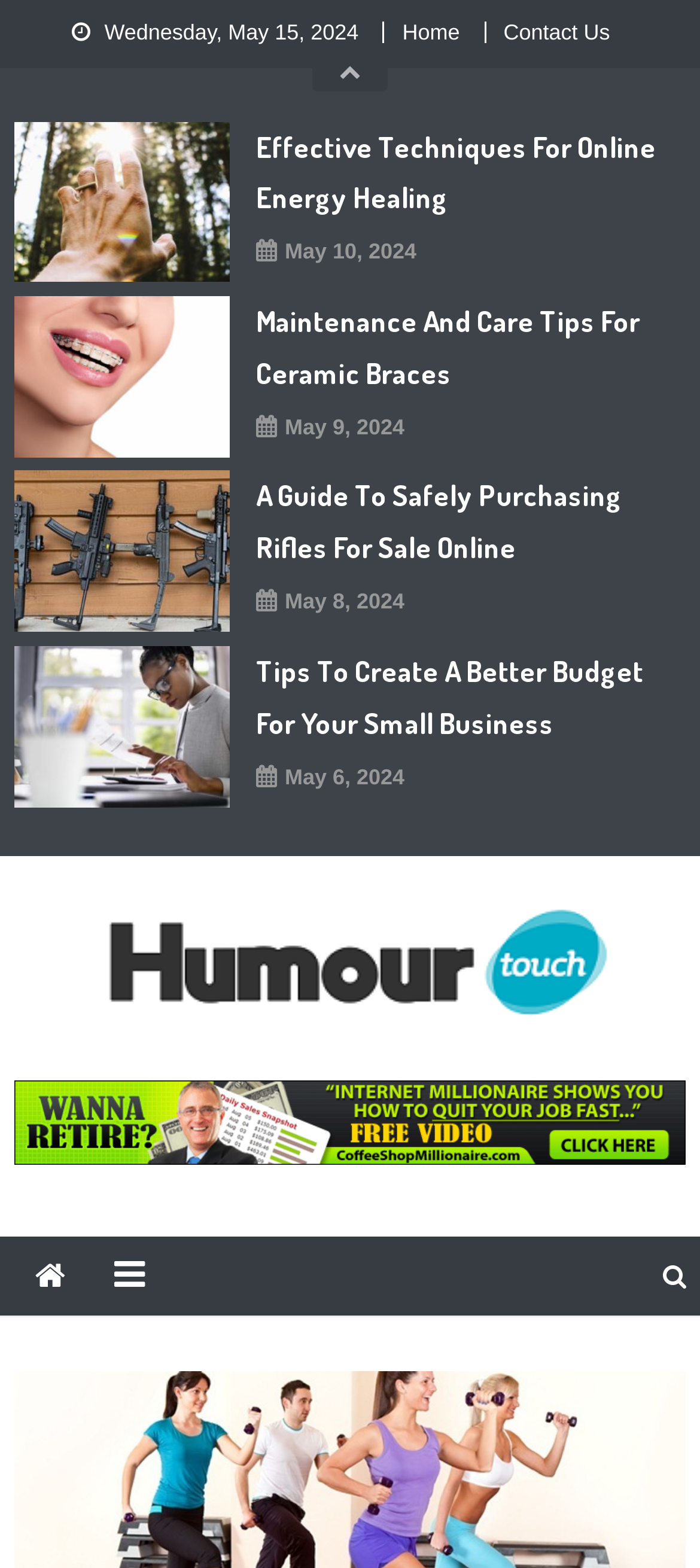Answer the following inquiry with a single word or phrase:
What is the date of the latest article?

May 15, 2024